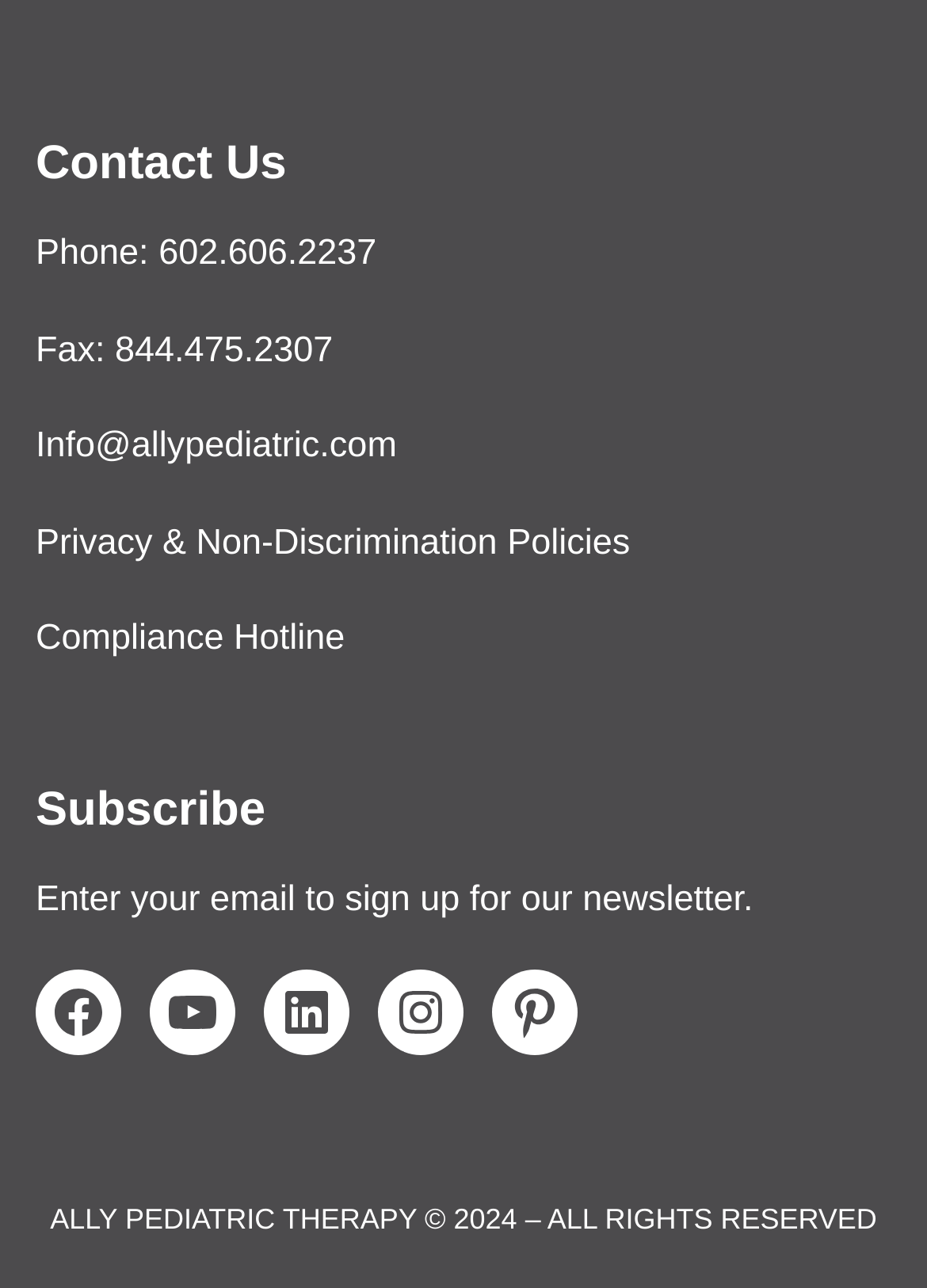Determine the bounding box coordinates of the clickable region to carry out the instruction: "Click the phone number".

[0.038, 0.181, 0.406, 0.213]